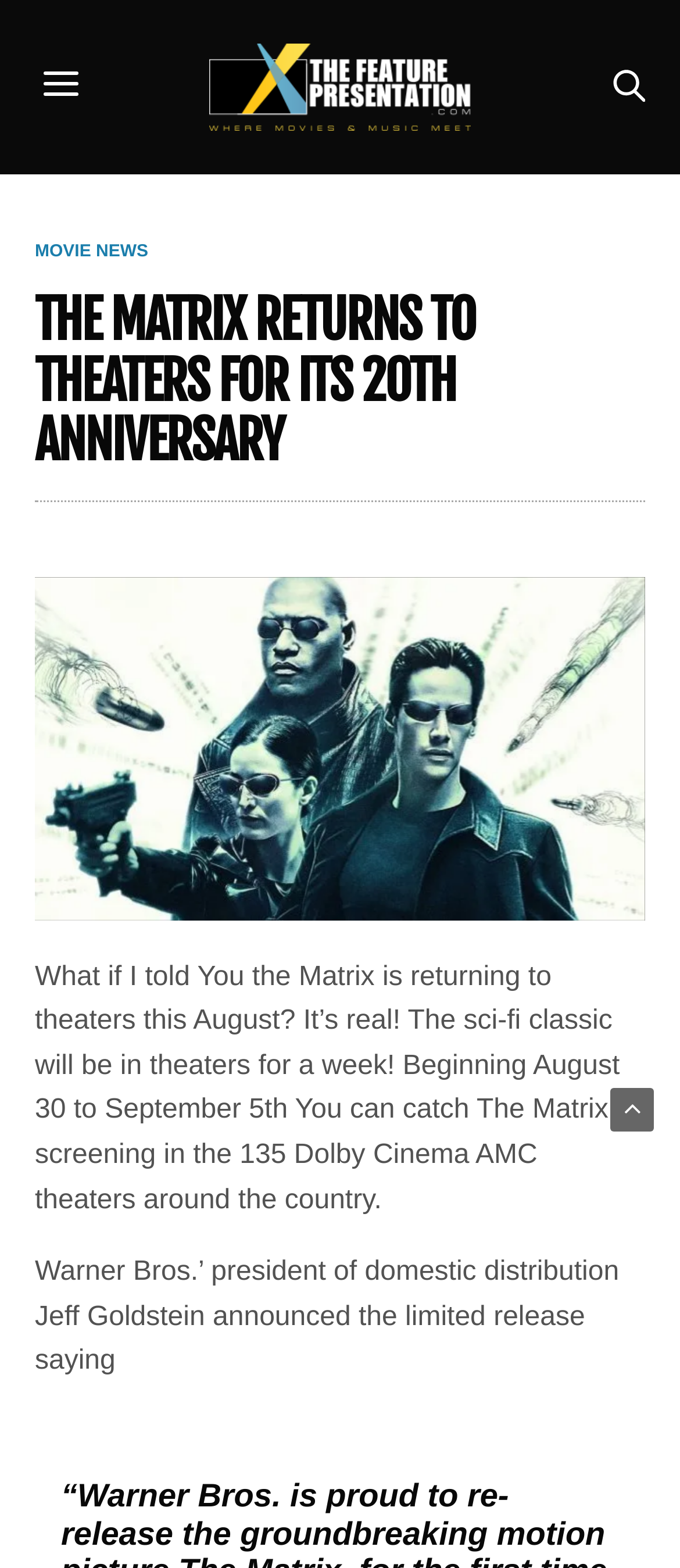What is the image above the header 'THE MATRIX RETURNS TO THEATERS FOR ITS 20TH ANNIVERSARY'?
Using the information presented in the image, please offer a detailed response to the question.

I found the answer by analyzing the image element with bounding box coordinates [0.308, 0.028, 0.692, 0.083] and the link element with text 'The Feature Presentation' above the header. The image is likely related to The Feature Presentation.